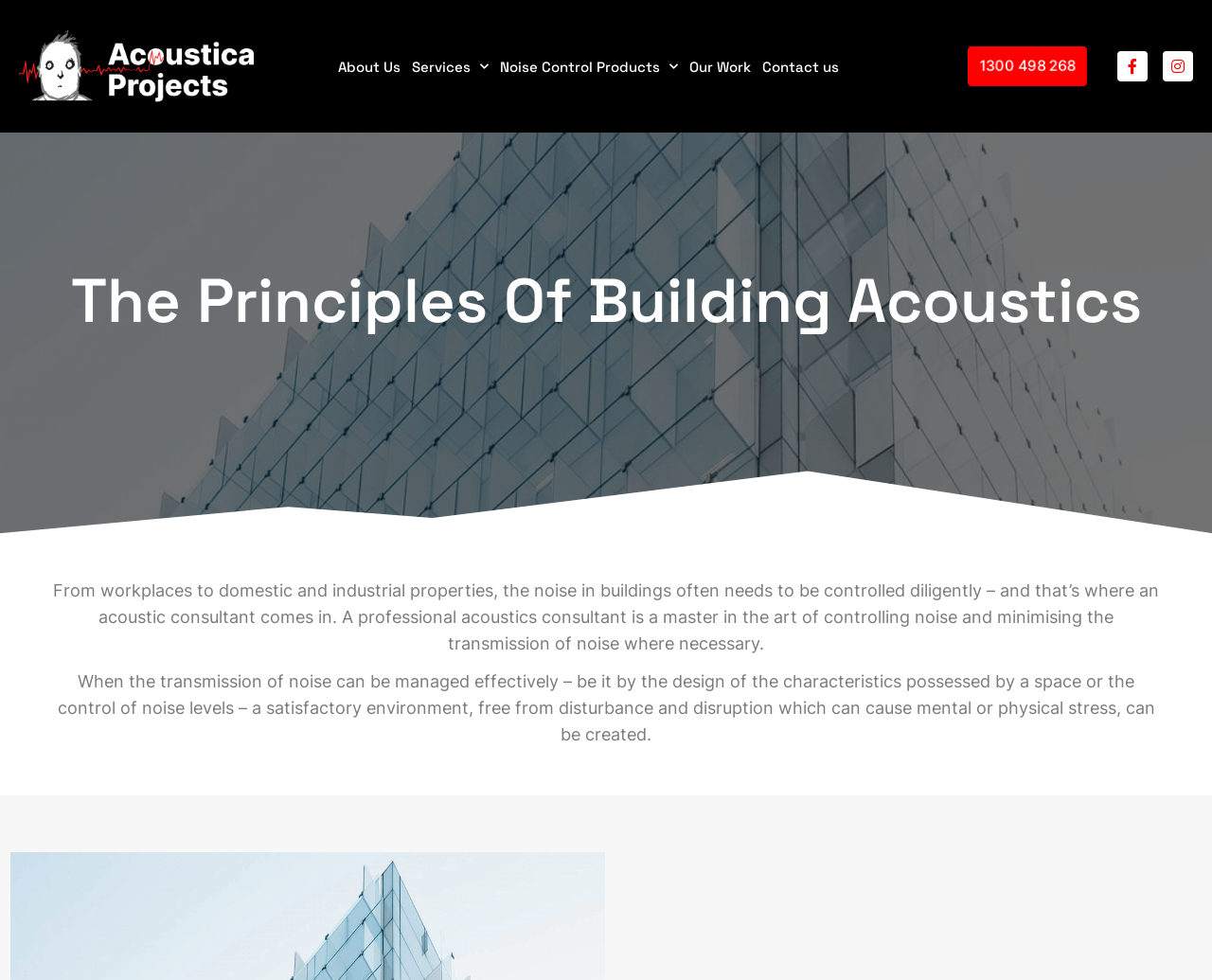What is the company's phone number?
Please provide a single word or phrase based on the screenshot.

1300 498 268